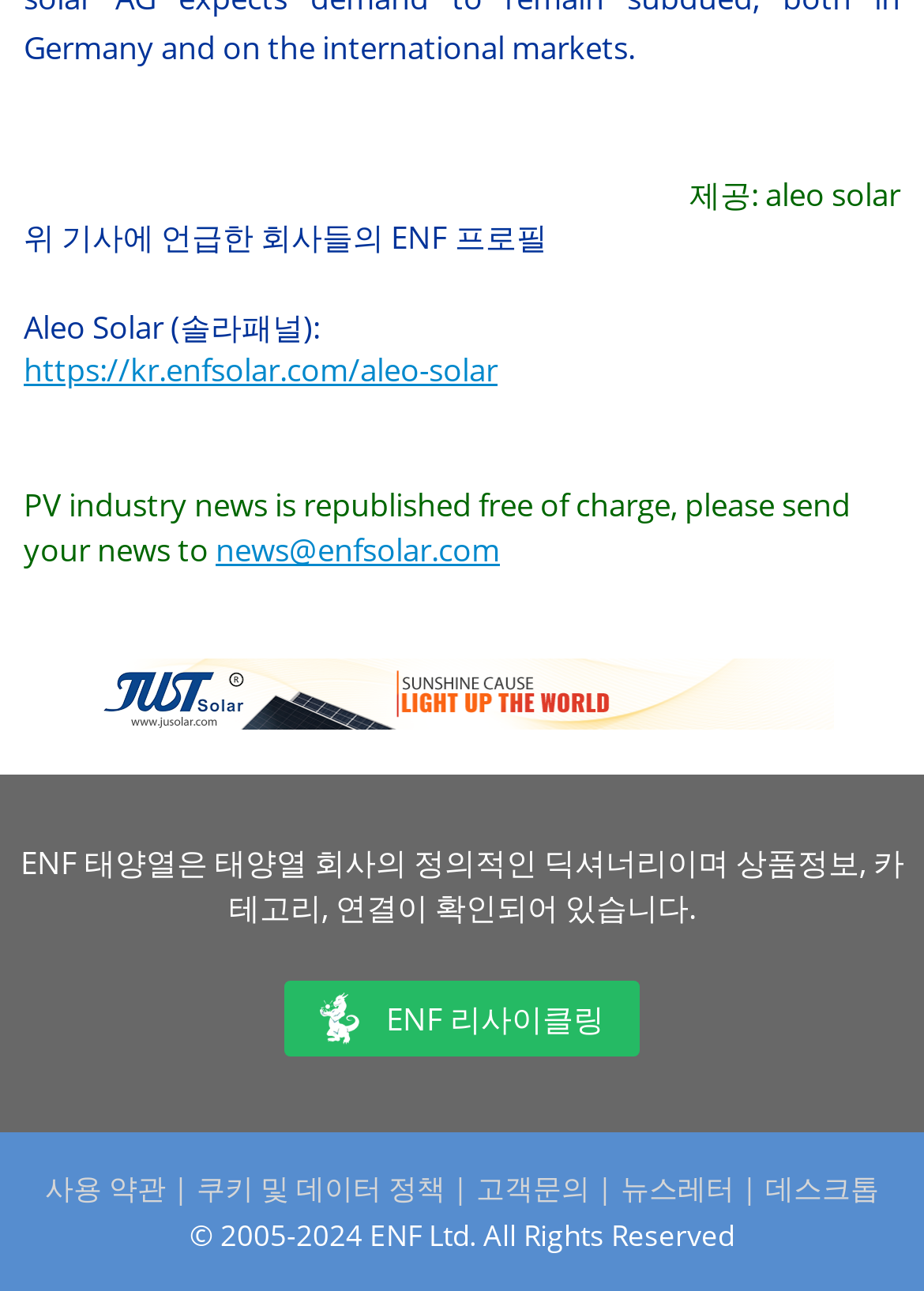Respond to the following question using a concise word or phrase: 
What is the link 'ENF 리사이클링' for?

Recycling